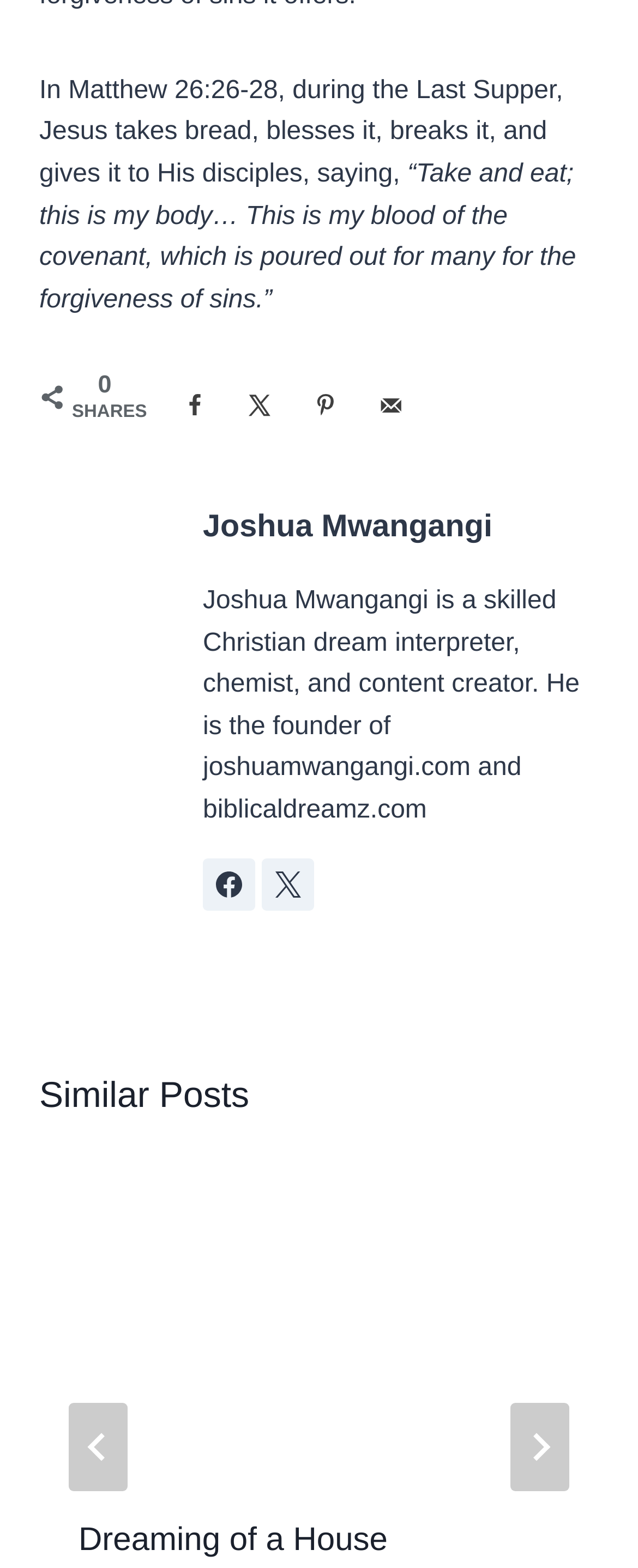How many social media platforms are linked?
Refer to the image and provide a thorough answer to the question.

I found links to two social media platforms, Facebook and X, in the section below the author's bio. These links are likely intended to allow users to follow the author or content creator on these platforms.